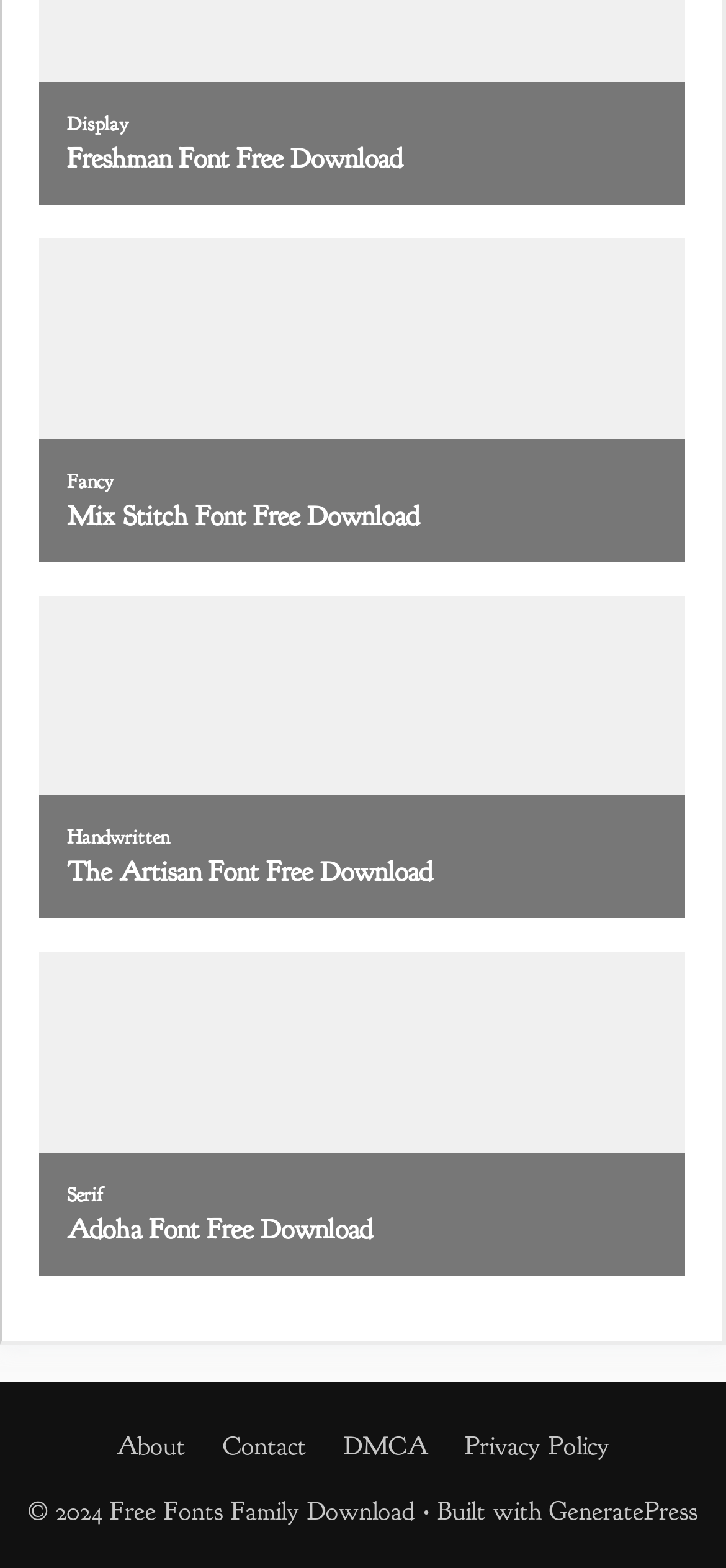Please identify the bounding box coordinates of where to click in order to follow the instruction: "visit About page".

[0.16, 0.912, 0.255, 0.932]